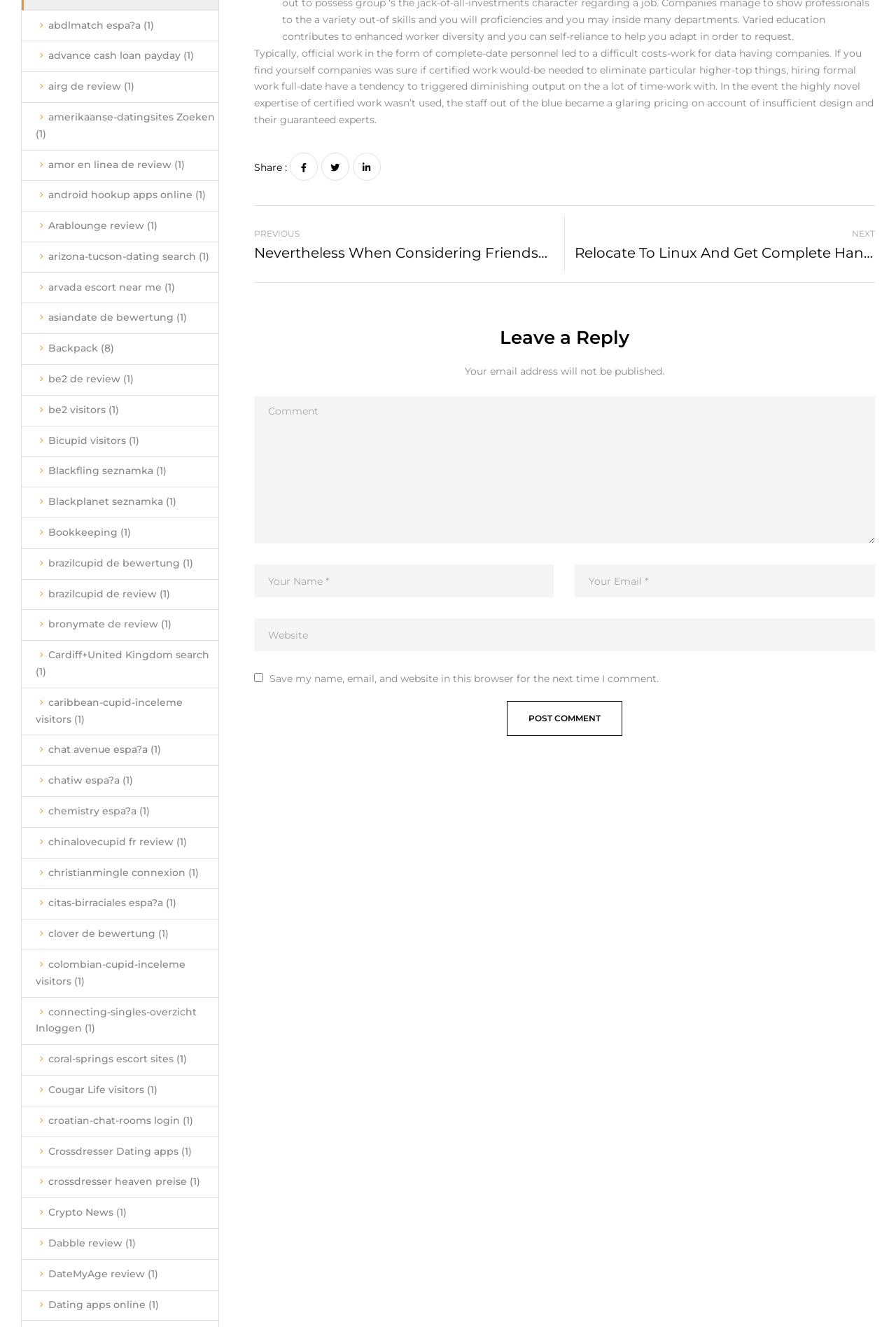Kindly provide the bounding box coordinates of the section you need to click on to fulfill the given instruction: "Click on the 'Post Comment' button".

[0.565, 0.528, 0.694, 0.554]